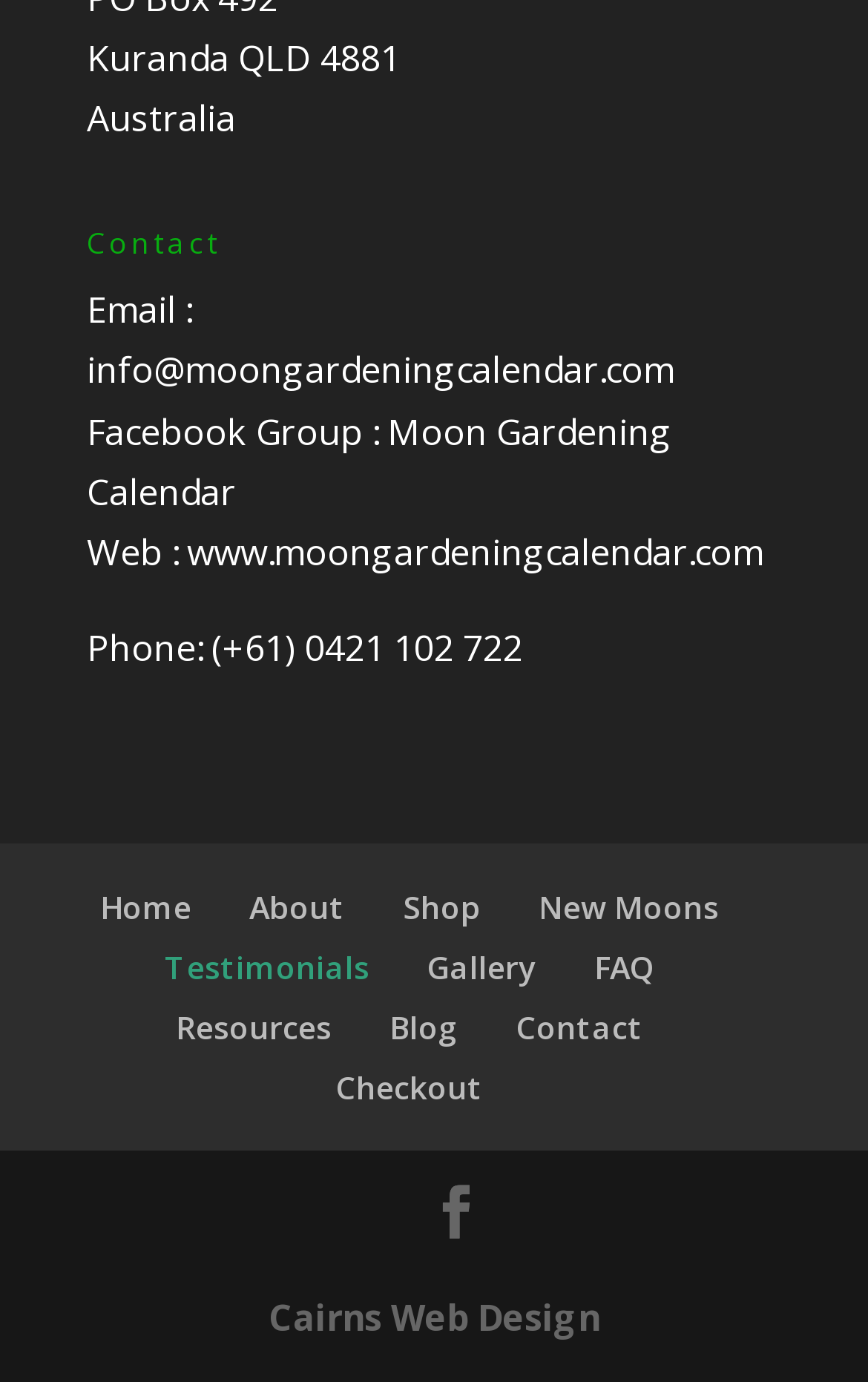How can I contact Moon Gardening Calendar via email?
Using the visual information, reply with a single word or short phrase.

info@moongardeningcalendar.com